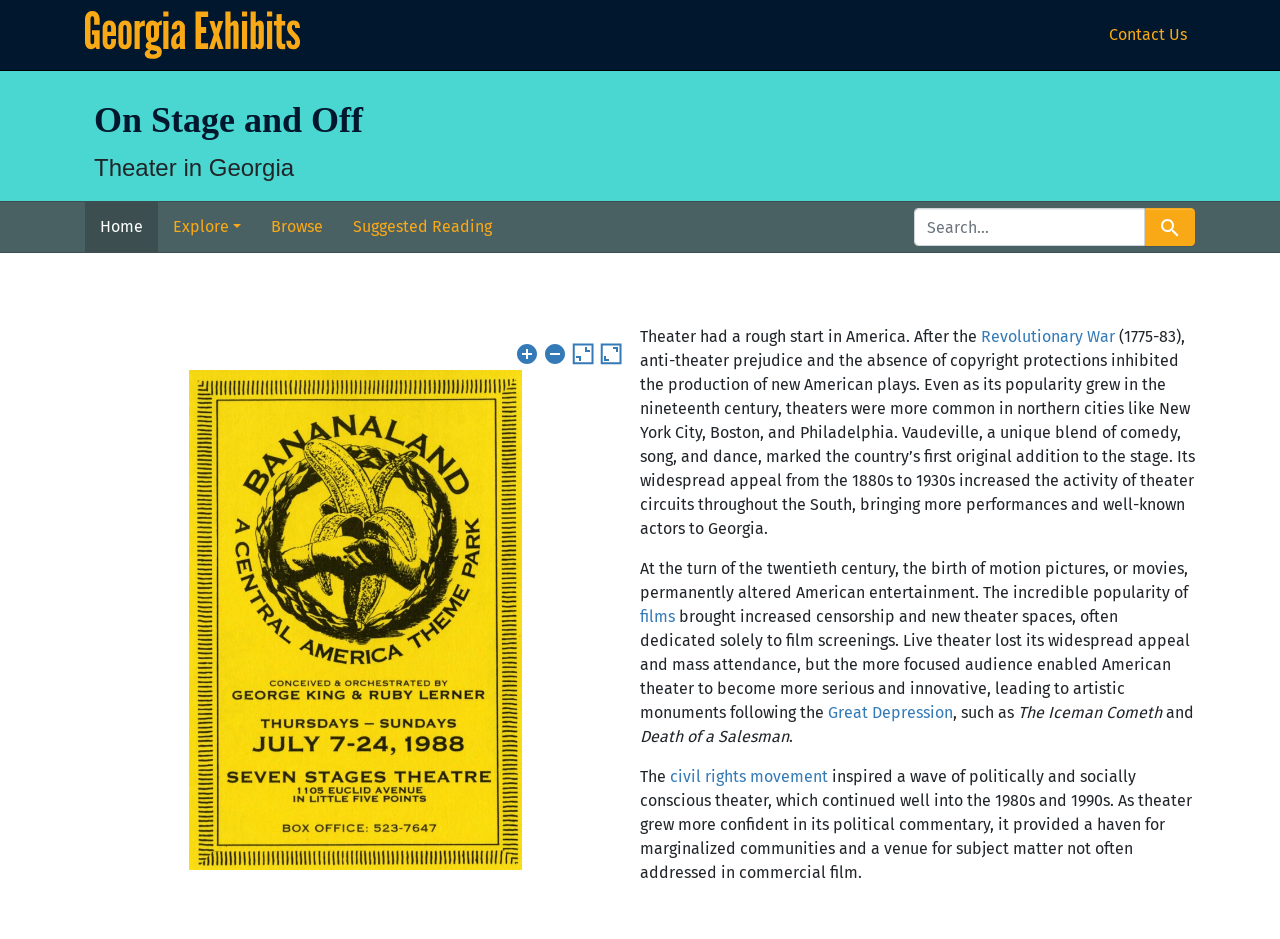Provide the bounding box coordinates of the UI element this sentence describes: "Browse".

[0.2, 0.215, 0.264, 0.269]